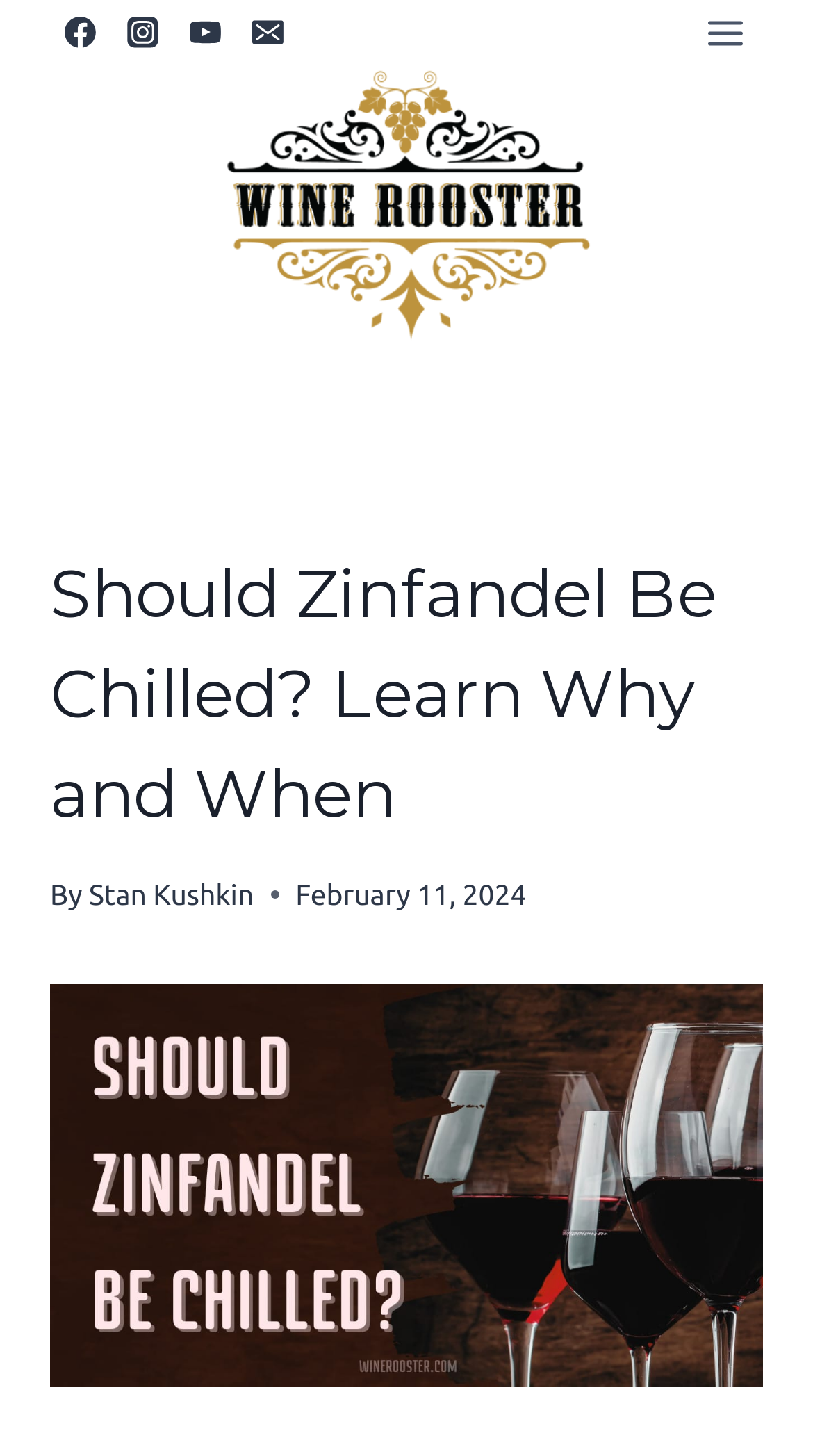Find the bounding box coordinates for the area you need to click to carry out the instruction: "Follow on Facebook". The coordinates should be four float numbers between 0 and 1, indicated as [left, top, right, bottom].

[0.062, 0.001, 0.138, 0.044]